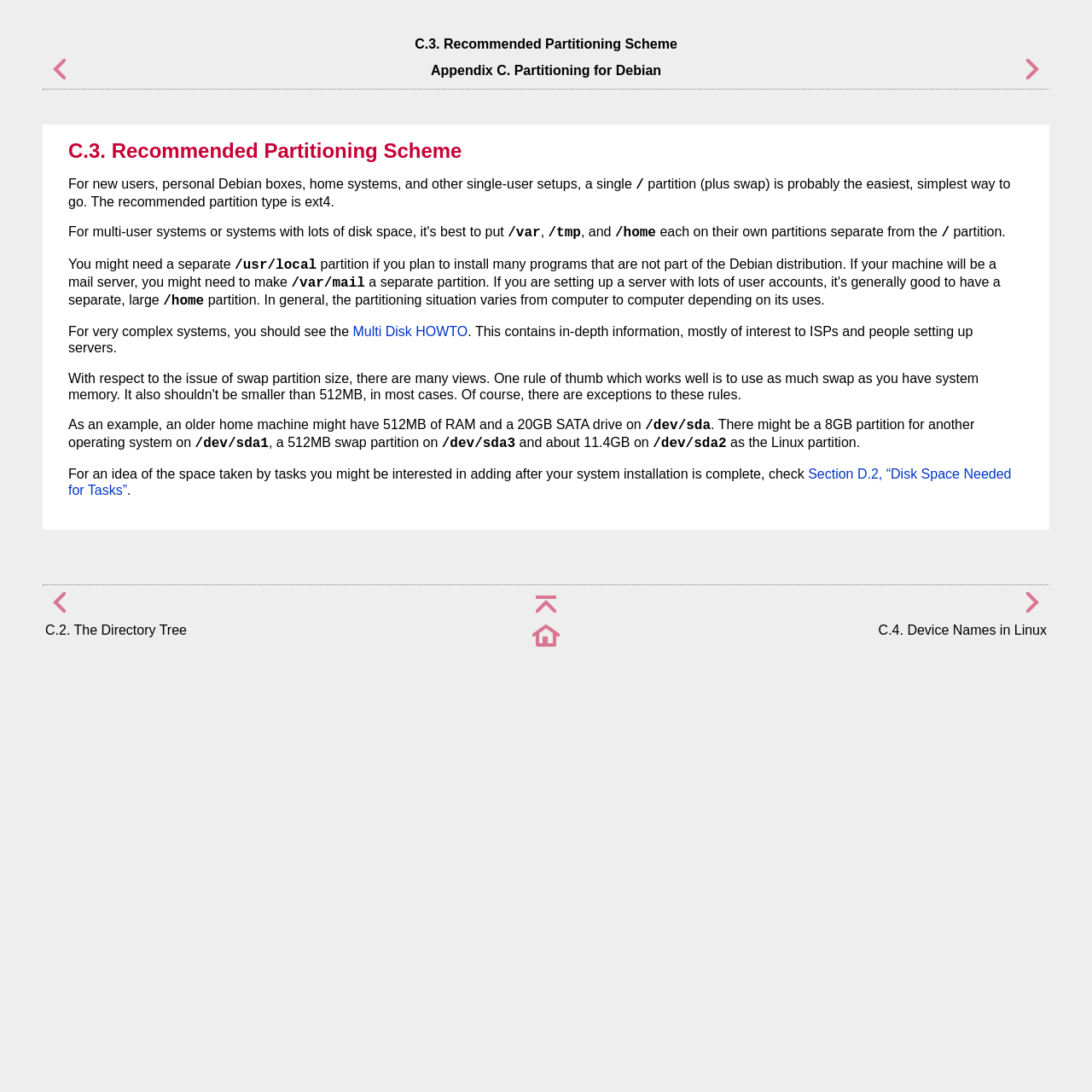Identify the bounding box coordinates of the section to be clicked to complete the task described by the following instruction: "Click the Up link". The coordinates should be four float numbers between 0 and 1, formatted as [left, top, right, bottom].

[0.487, 0.554, 0.512, 0.568]